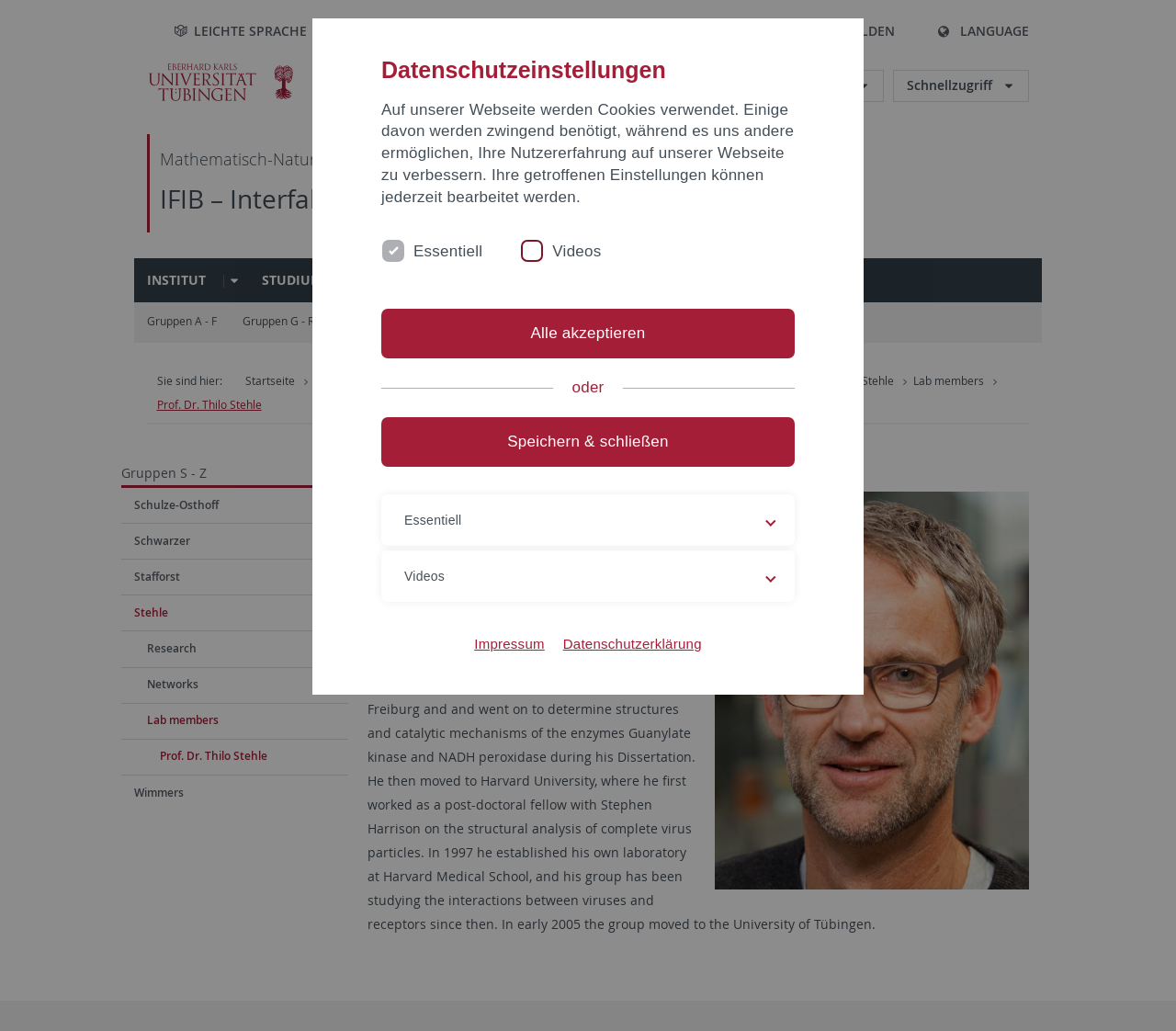Identify the bounding box of the UI component described as: "Alle akzeptieren".

[0.324, 0.3, 0.676, 0.348]